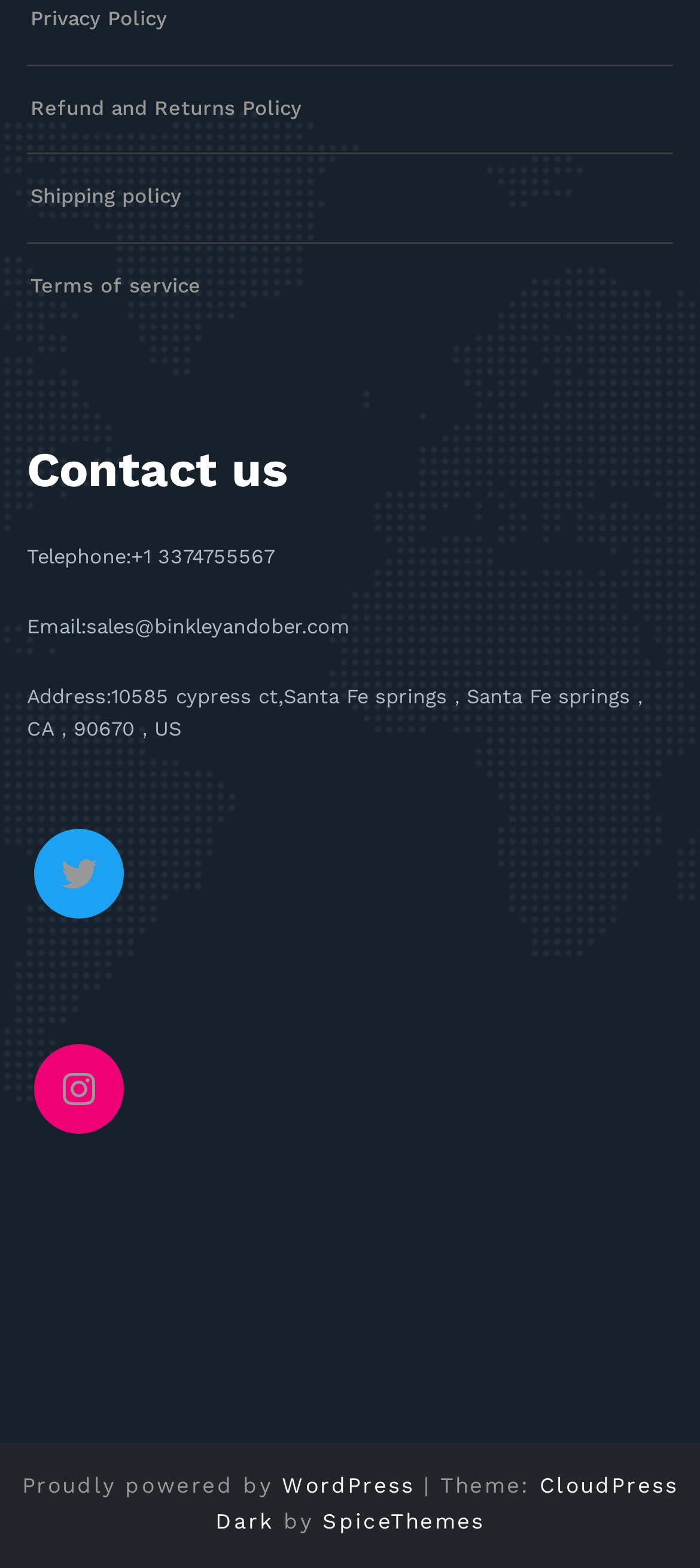Identify the bounding box coordinates of the clickable region to carry out the given instruction: "Go to Classroom".

None